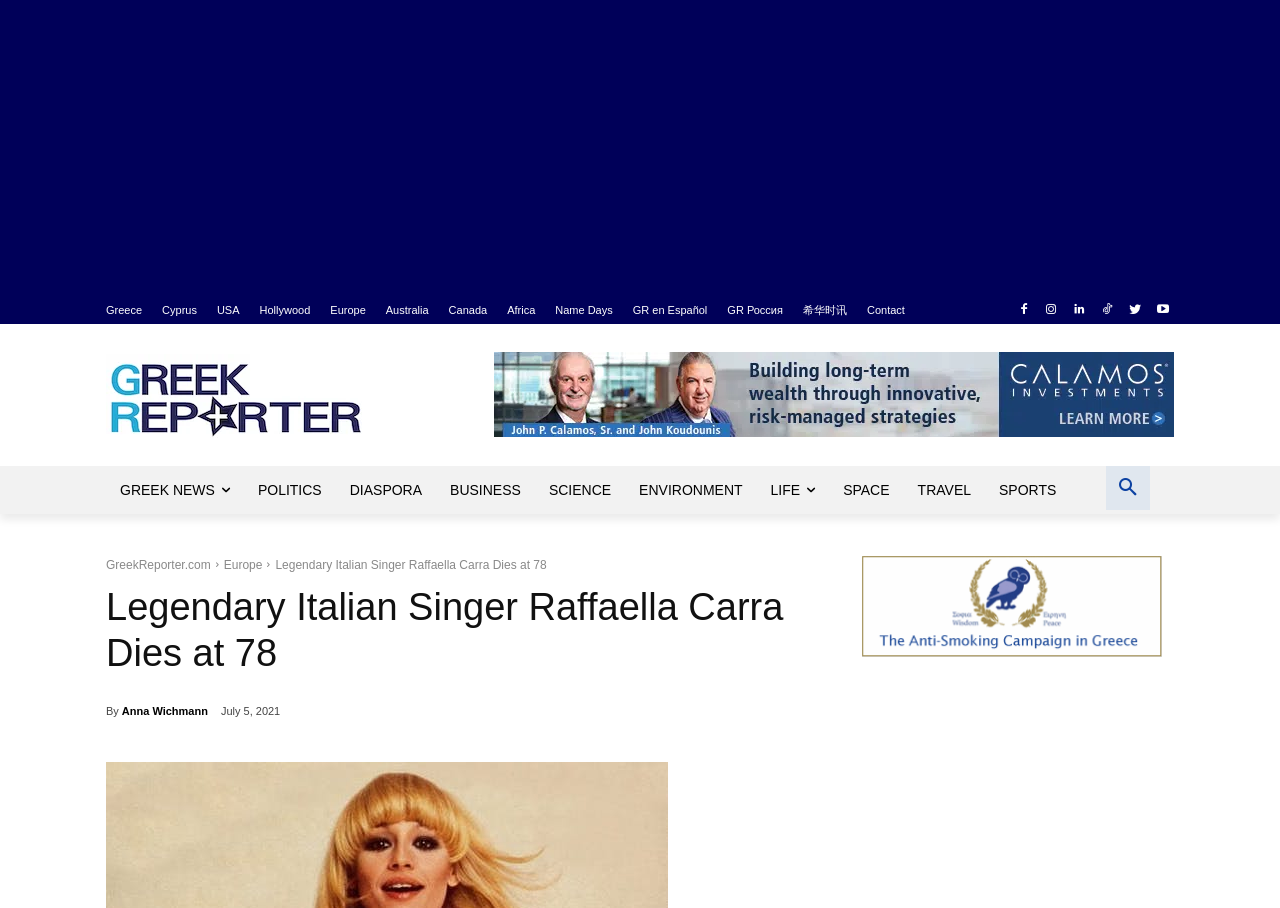Determine the bounding box coordinates of the region that needs to be clicked to achieve the task: "Visit the Europe page".

[0.175, 0.615, 0.205, 0.63]